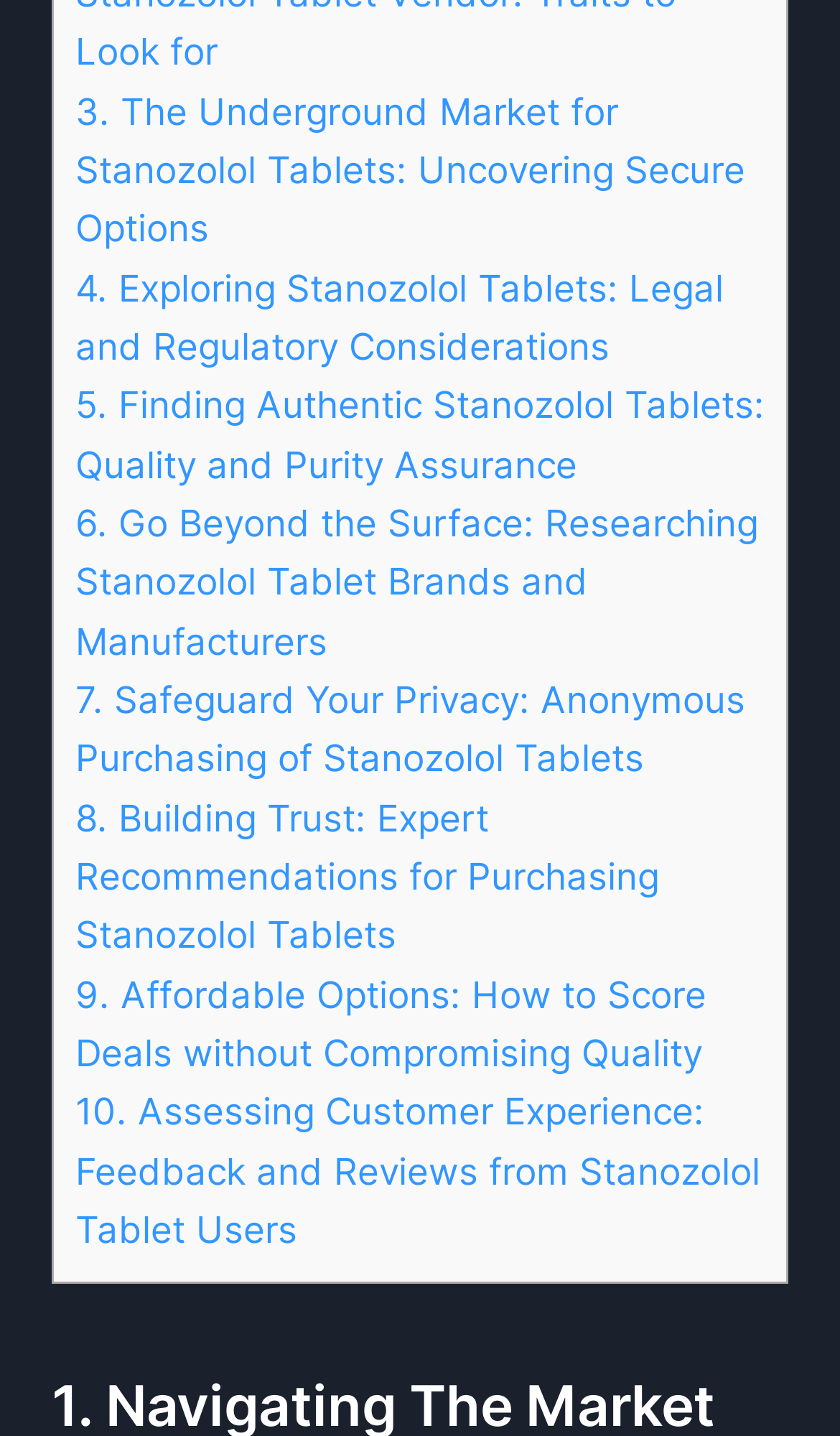Please determine the bounding box coordinates of the element to click on in order to accomplish the following task: "Explore the underground market for Stanozolol tablets". Ensure the coordinates are four float numbers ranging from 0 to 1, i.e., [left, top, right, bottom].

[0.09, 0.061, 0.887, 0.174]